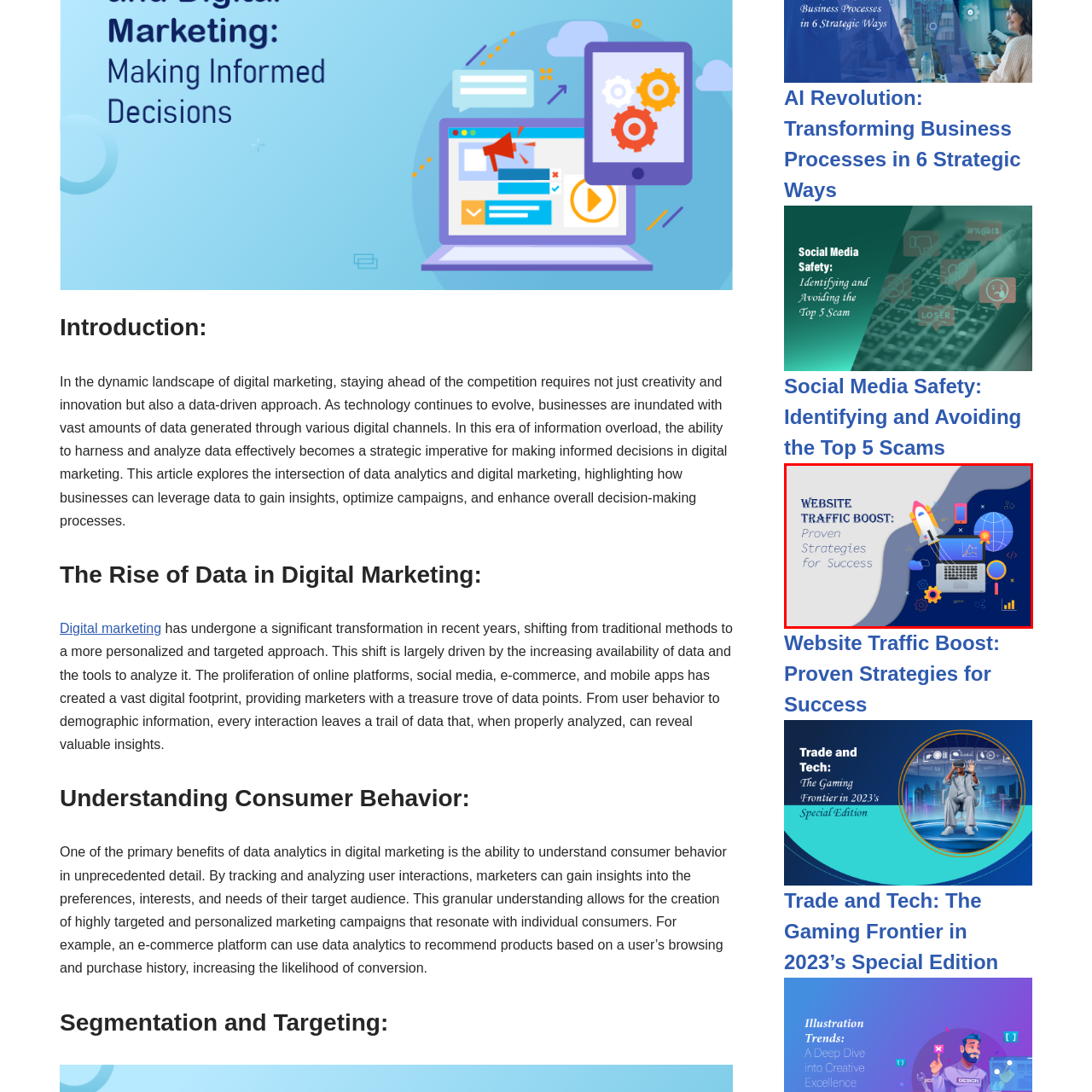Offer a detailed explanation of the elements found within the defined red outline.

The image features a visually engaging graphic titled "Website Traffic Boost: Proven Strategies for Success." The design prominently includes a laptop displaying rising graphs and analytics, symbolizing data-driven decision-making essential for enhancing website performance. Surrounding the laptop are various icons that represent key aspects of digital marketing, such as a rocket launching, which signifies growth and advancement, as well as social media elements and analytical tools. The color scheme blends soft hues on one side with a deep blue on the other, creating a modern aesthetic that captures the dynamic nature of online marketing strategies. This illustration encapsulates the essence of utilizing effective techniques to increase website traffic, appealing to marketers and businesses aiming for digital success.